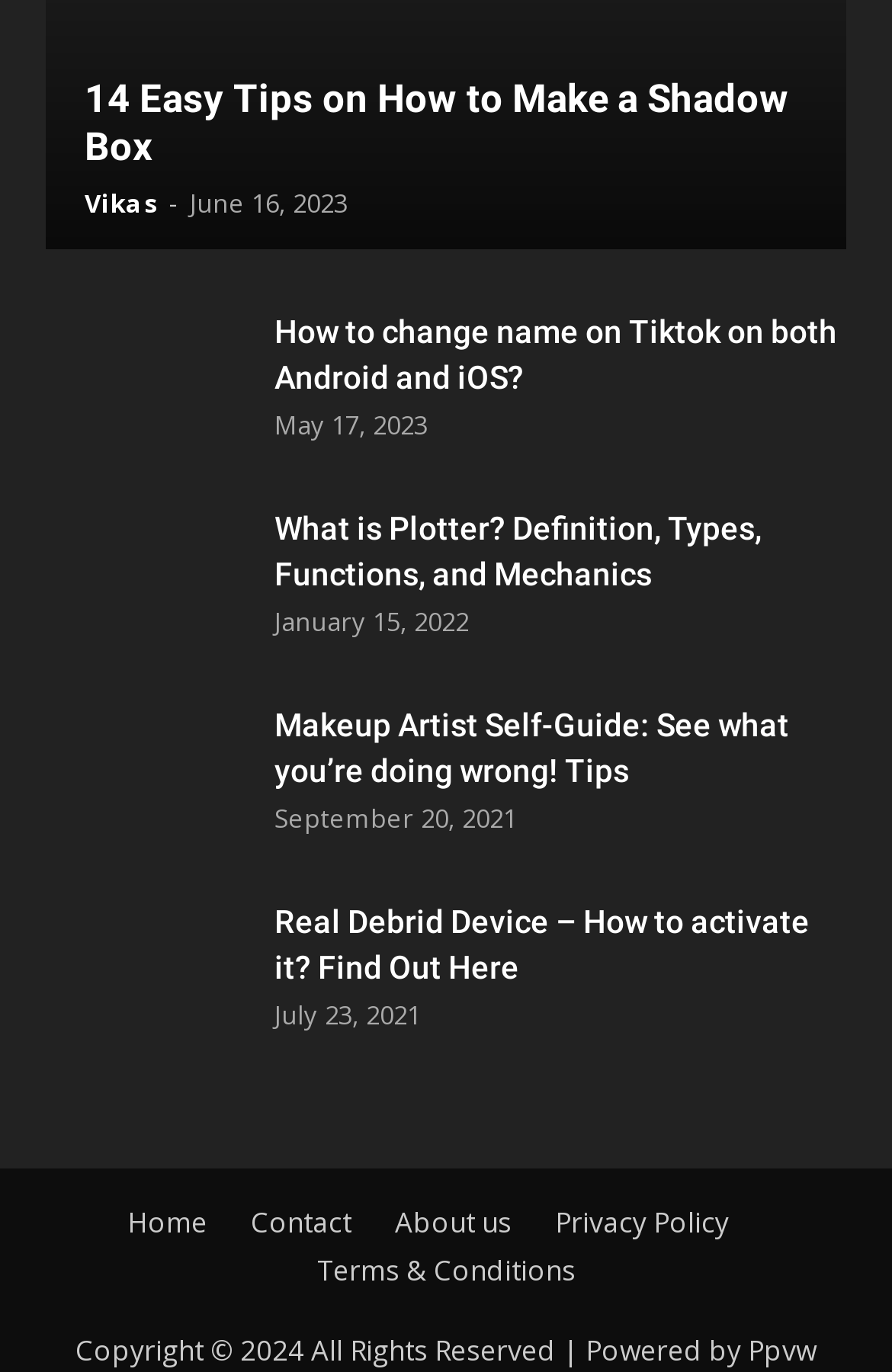Determine the bounding box for the HTML element described here: "parent_node: EN". The coordinates should be given as [left, top, right, bottom] with each number being a float between 0 and 1.

None